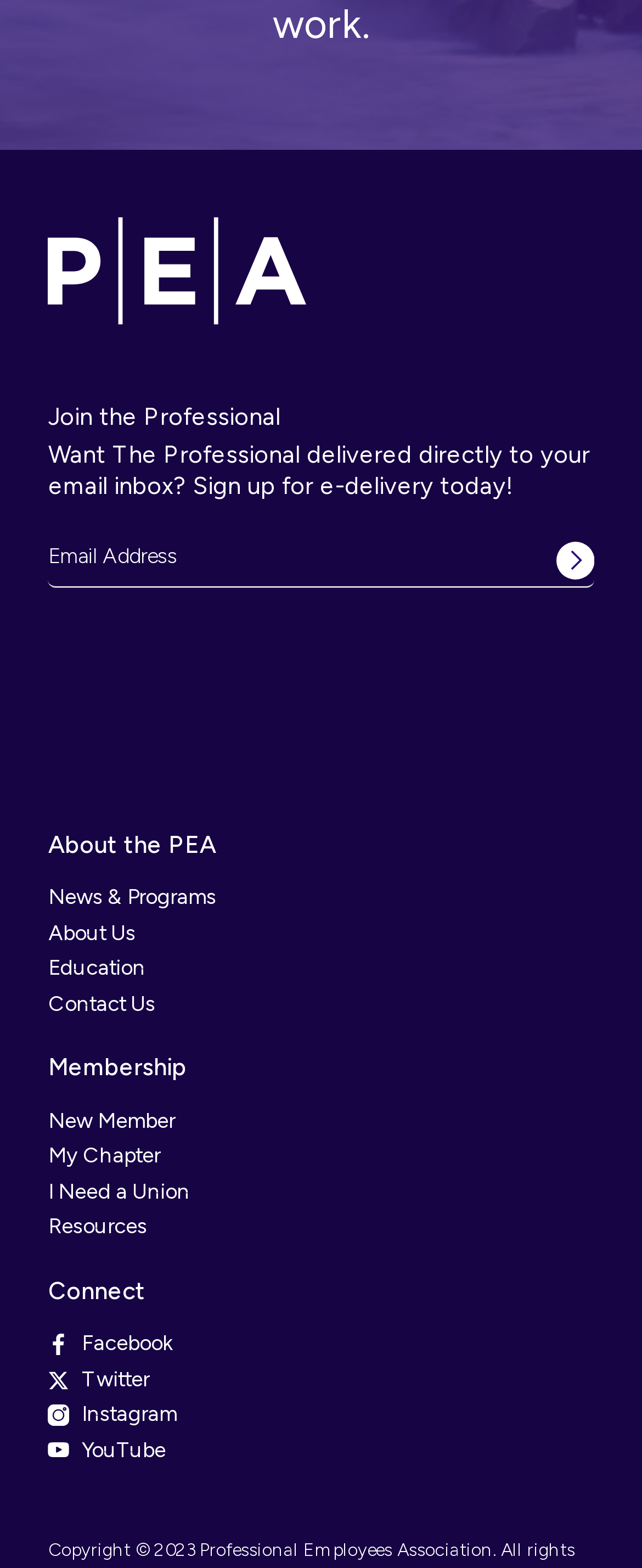Show the bounding box coordinates for the element that needs to be clicked to execute the following instruction: "Follow on Facebook". Provide the coordinates in the form of four float numbers between 0 and 1, i.e., [left, top, right, bottom].

[0.127, 0.849, 0.268, 0.865]